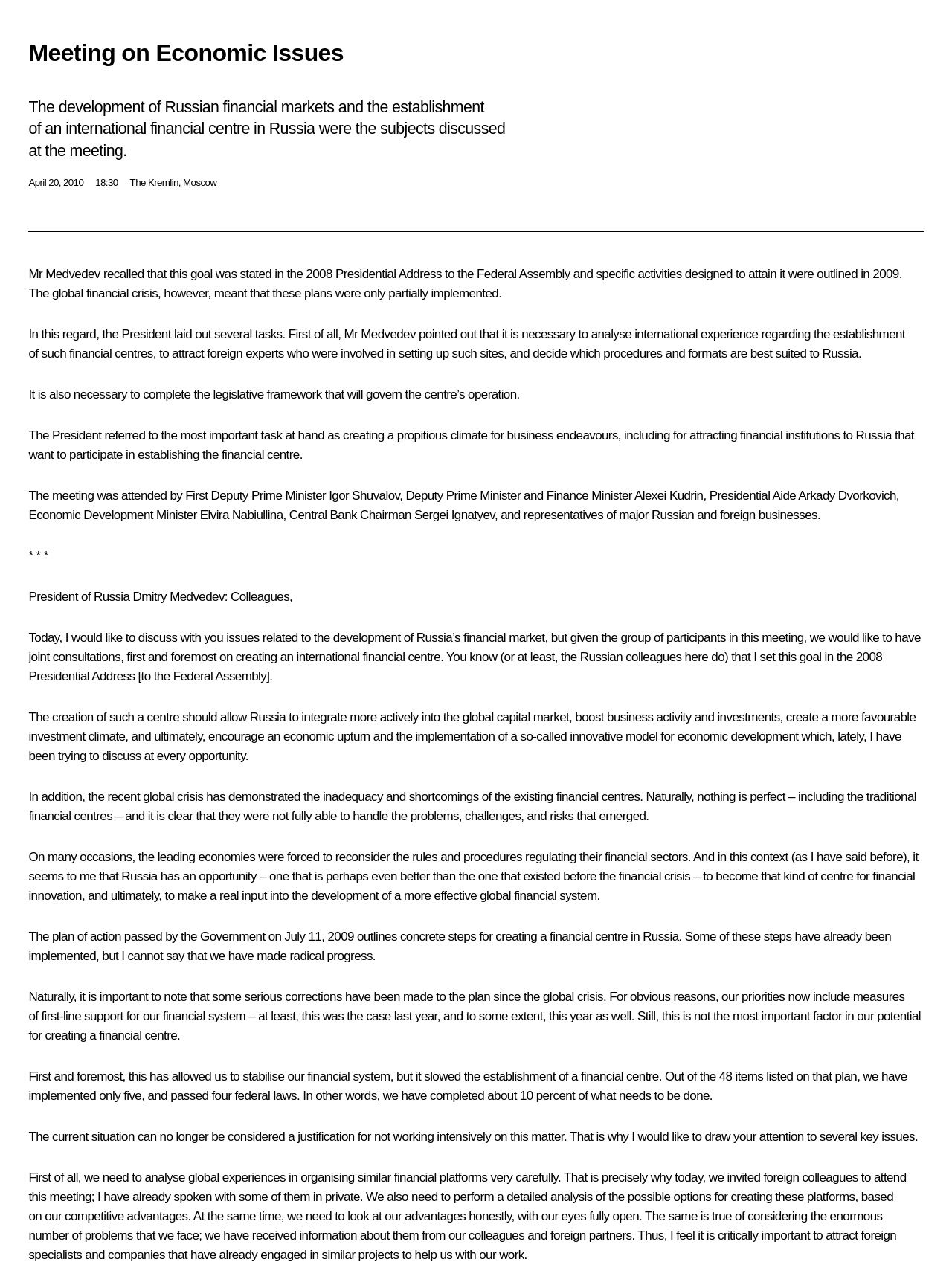Determine the title of the webpage and give its text content.

Meeting on Economic Issues